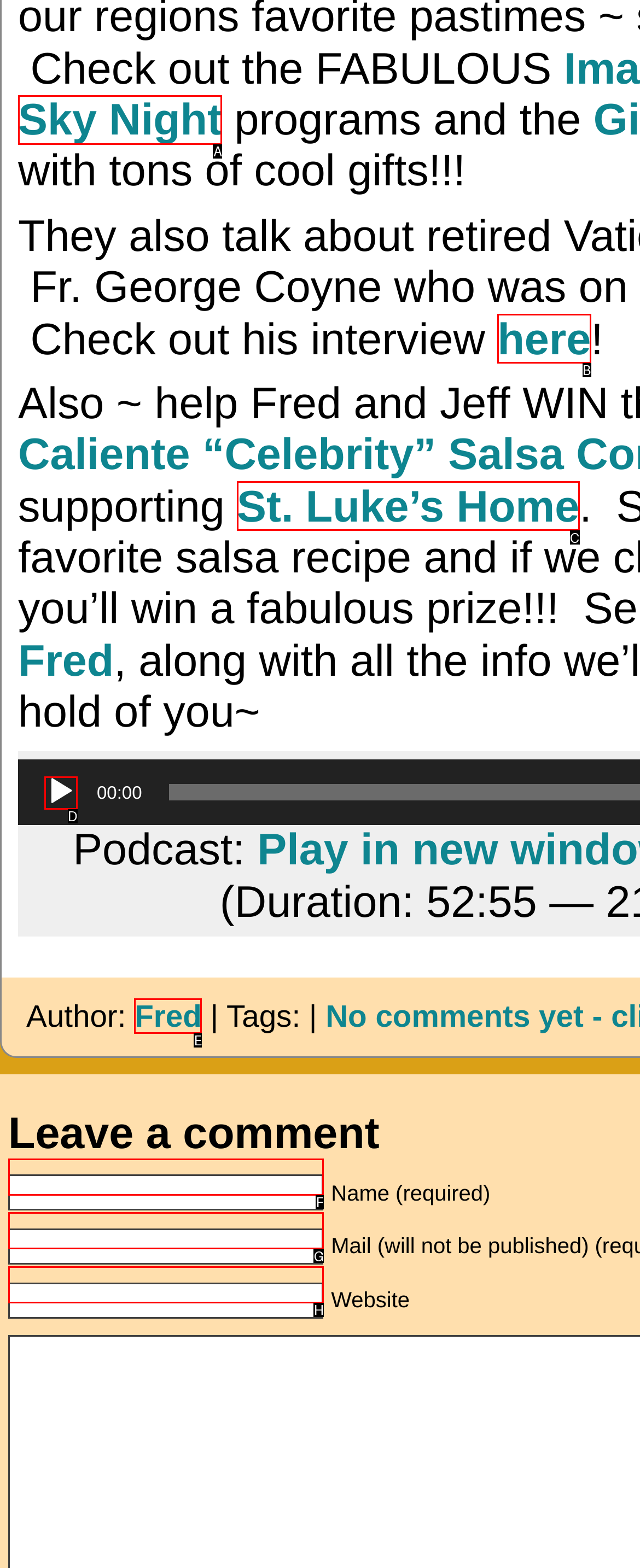Identify the letter of the UI element I need to click to carry out the following instruction: Click the 'Fred' link

E